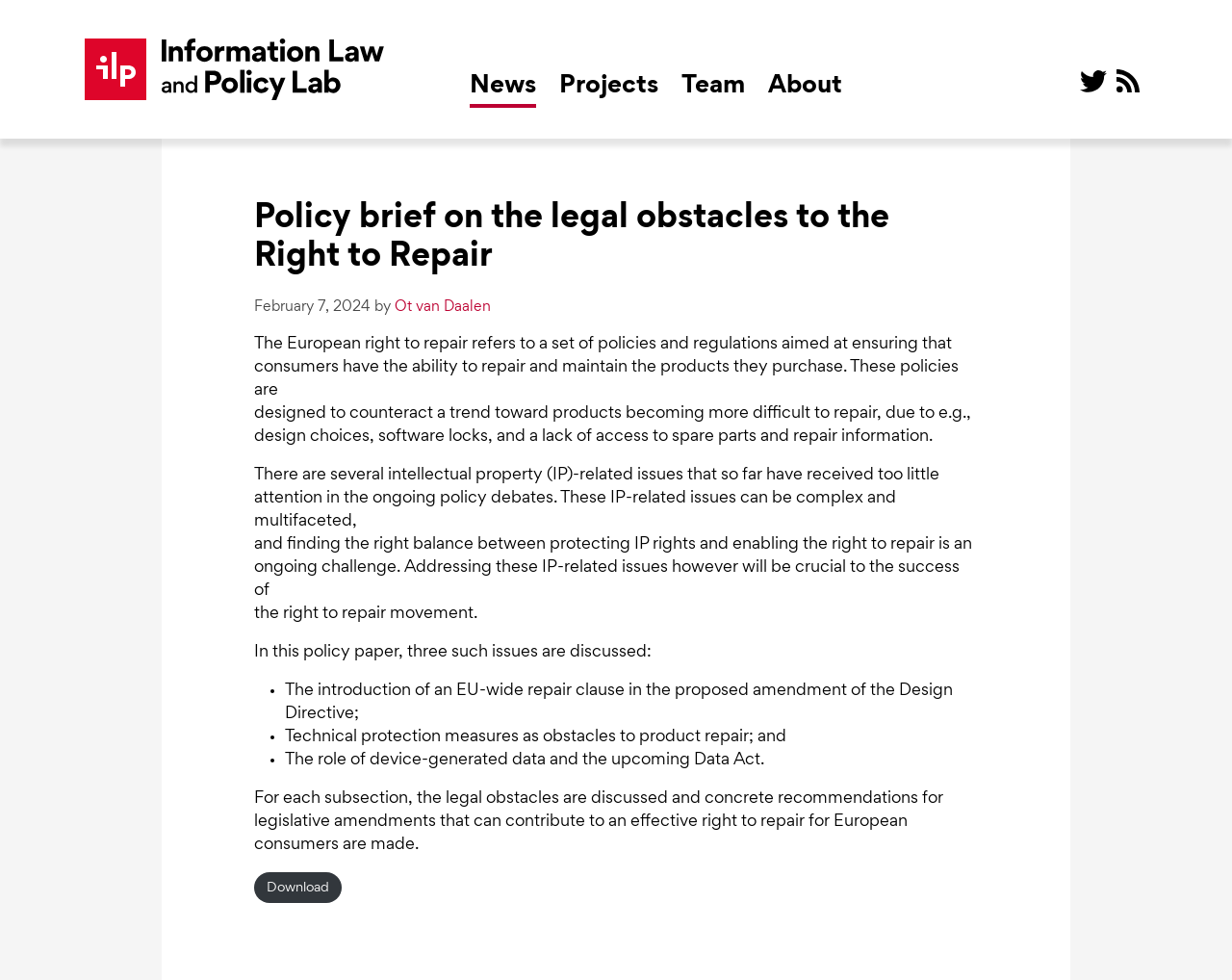Identify the bounding box coordinates of the part that should be clicked to carry out this instruction: "Read the policy brief on the legal obstacles to the Right to Repair".

[0.206, 0.204, 0.794, 0.941]